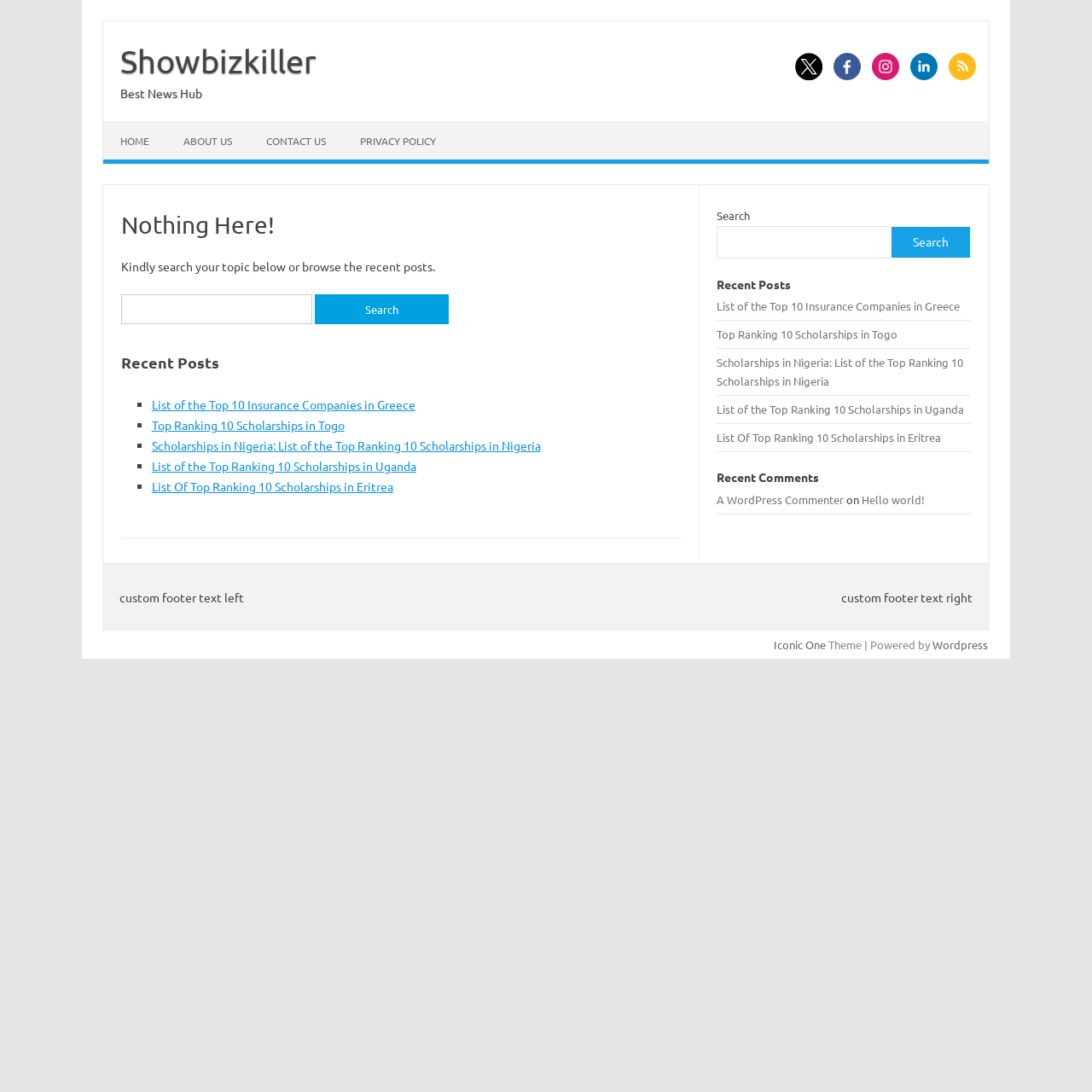Please give a short response to the question using one word or a phrase:
How many social media links are available?

5